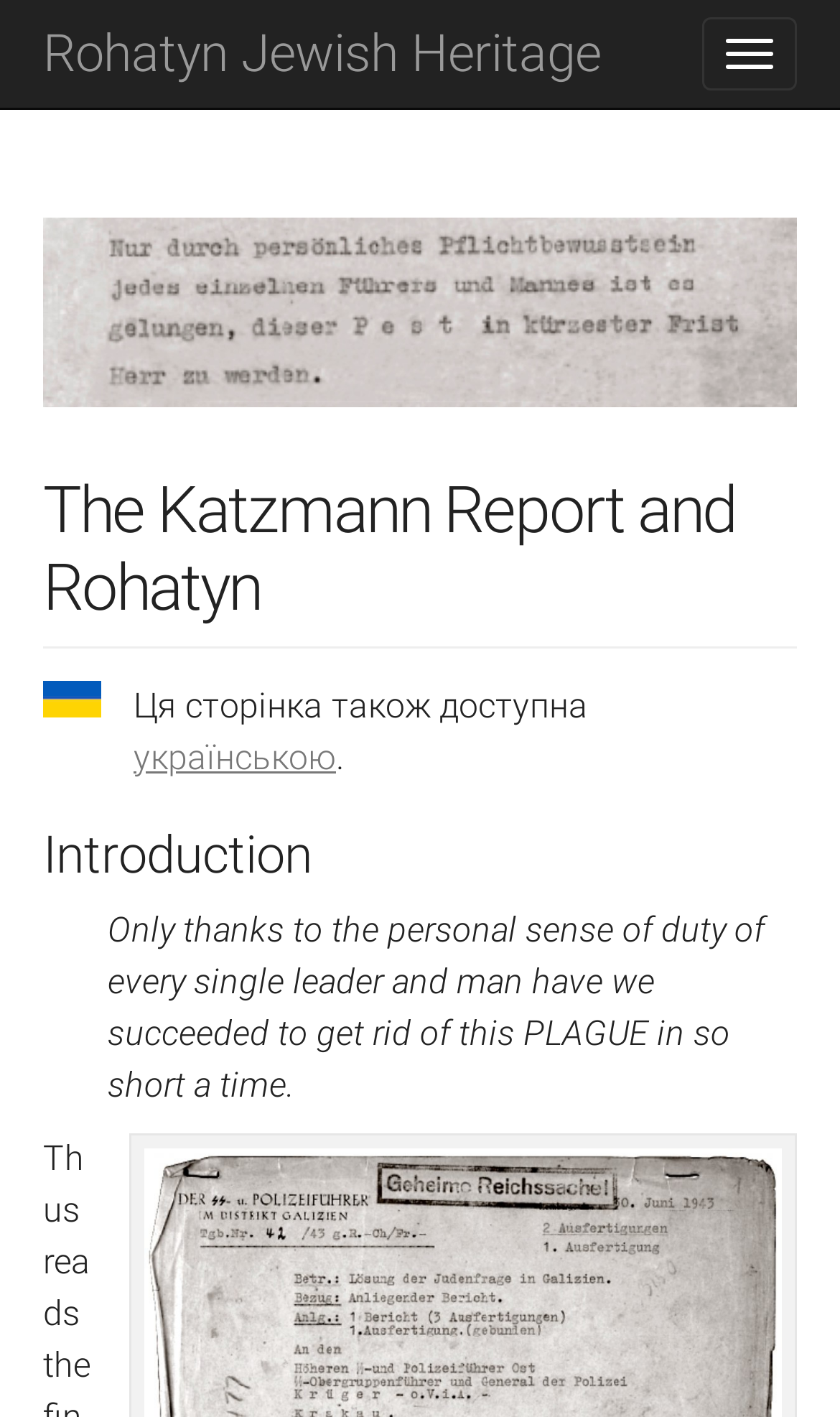From the given element description: "parent_node: Rohatyn Jewish Heritage", find the bounding box for the UI element. Provide the coordinates as four float numbers between 0 and 1, in the order [left, top, right, bottom].

[0.836, 0.012, 0.949, 0.064]